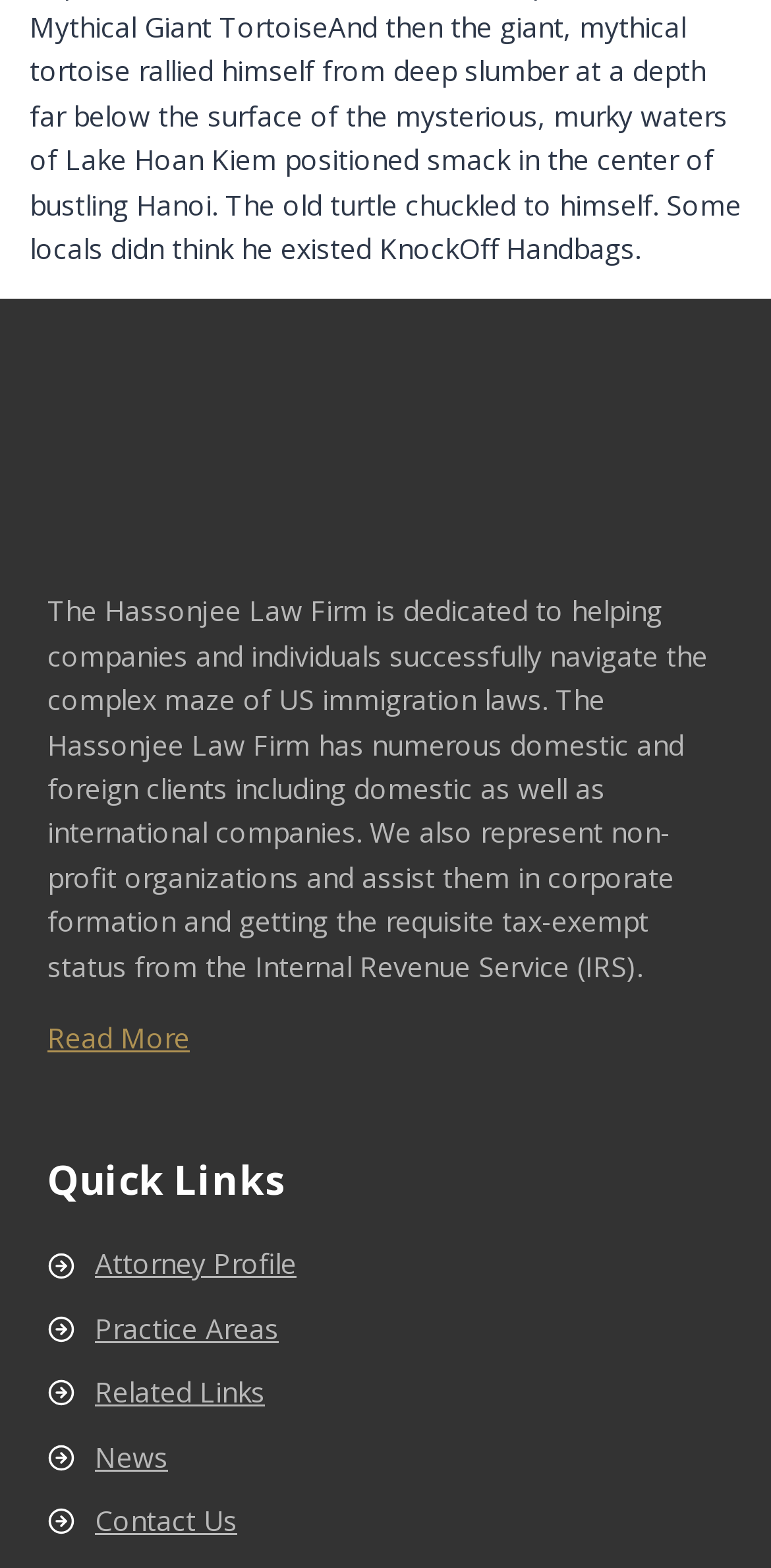Extract the bounding box coordinates for the HTML element that matches this description: "Attorney Profile". The coordinates should be four float numbers between 0 and 1, i.e., [left, top, right, bottom].

[0.123, 0.794, 0.385, 0.818]